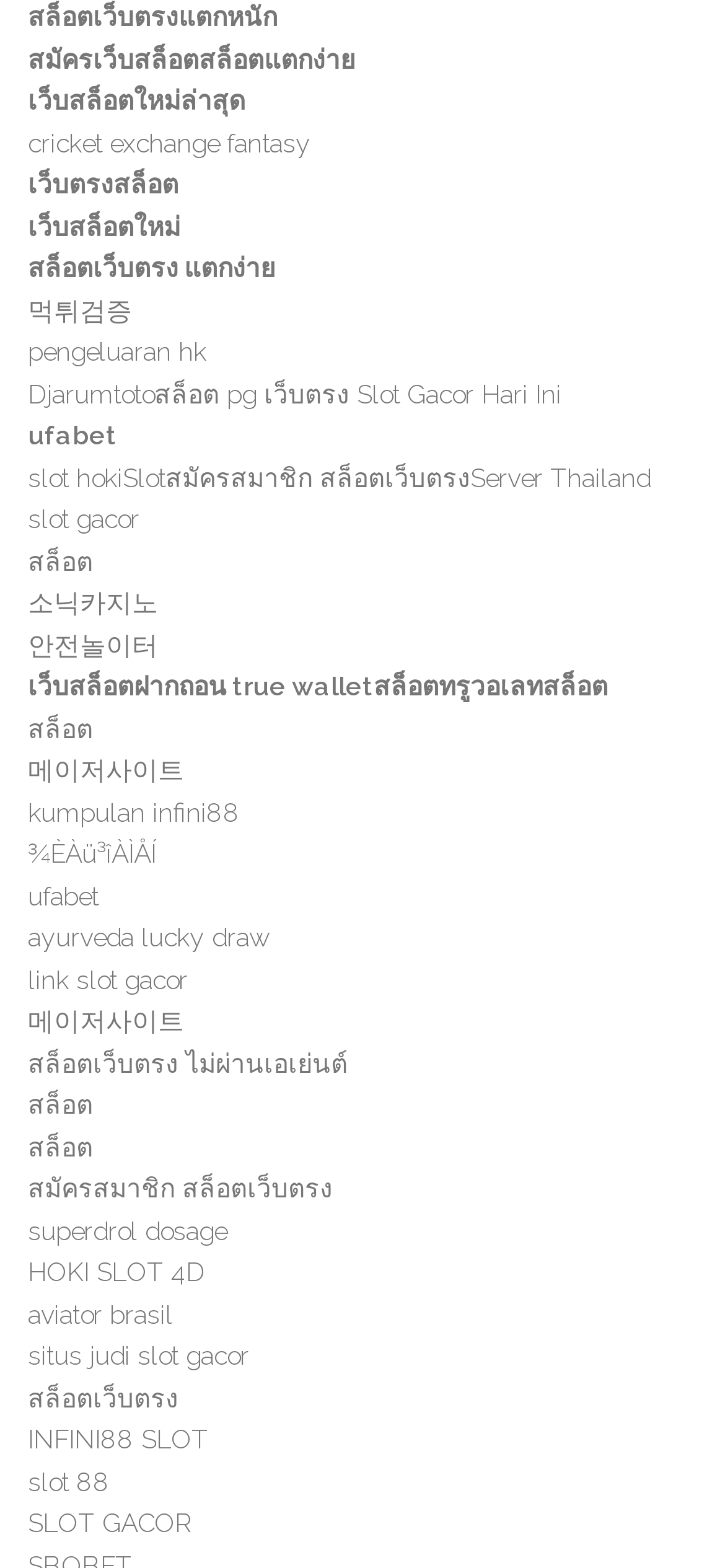Based on the element description: "Slot Gacor Hari Ini", identify the UI element and provide its bounding box coordinates. Use four float numbers between 0 and 1, [left, top, right, bottom].

[0.492, 0.241, 0.774, 0.26]